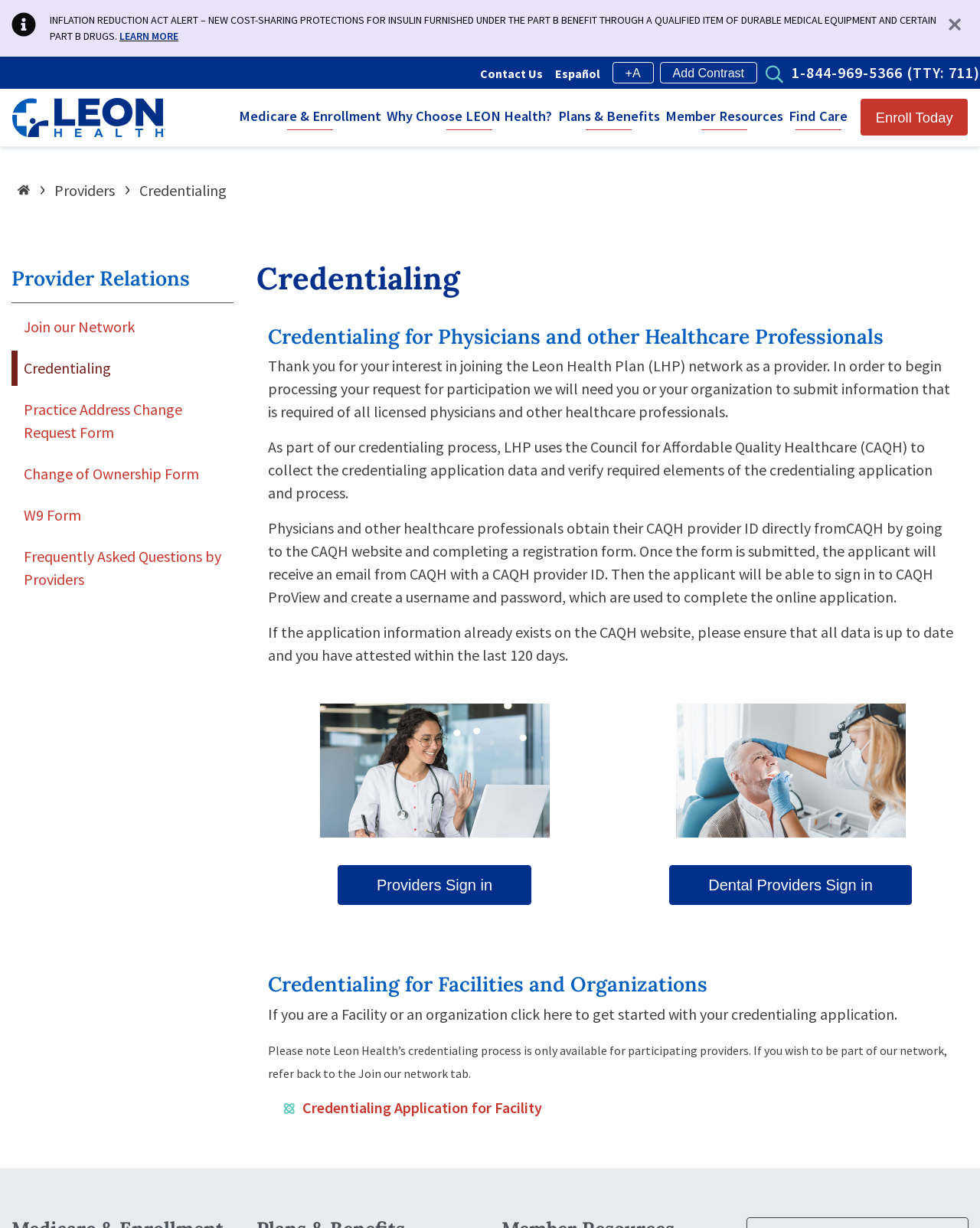Please respond to the question with a concise word or phrase:
What is the purpose of the credentialing process?

To begin processing provider request